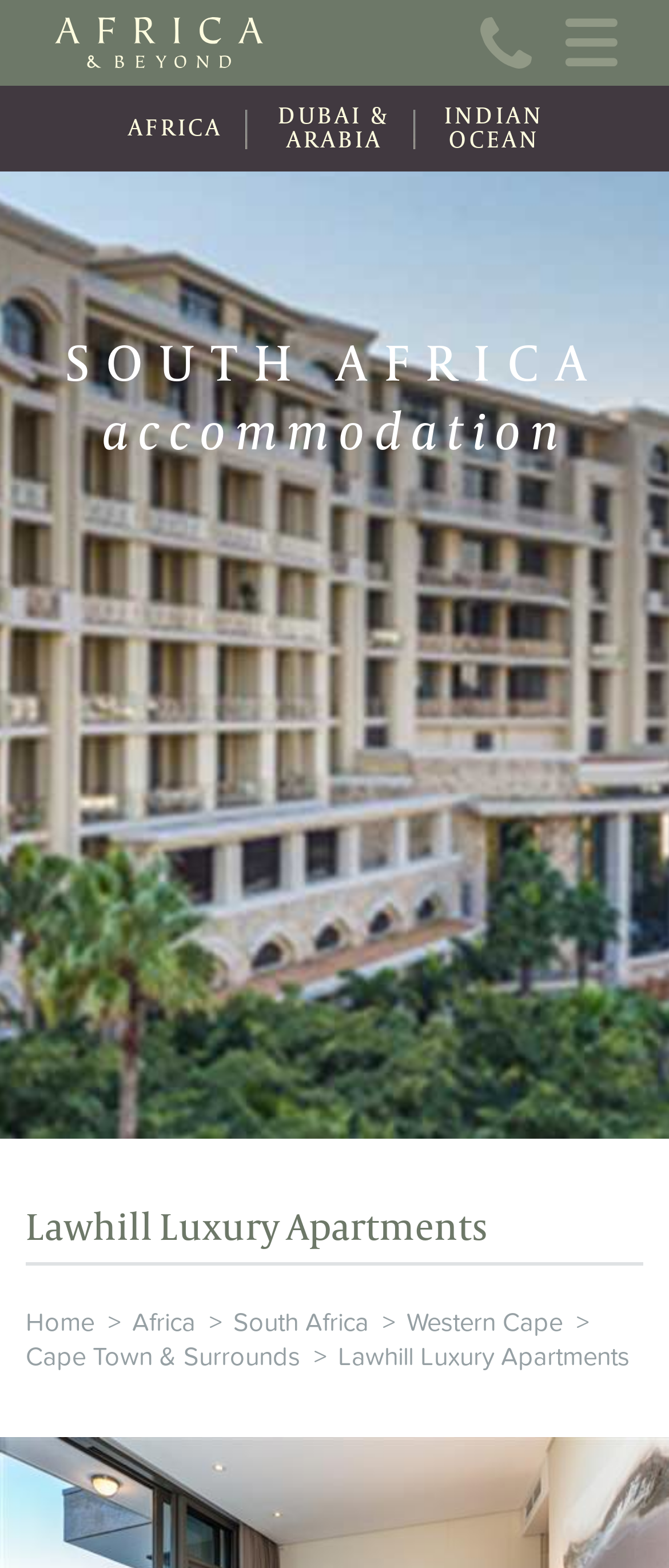Generate the text of the webpage's primary heading.

Added to wishlist!